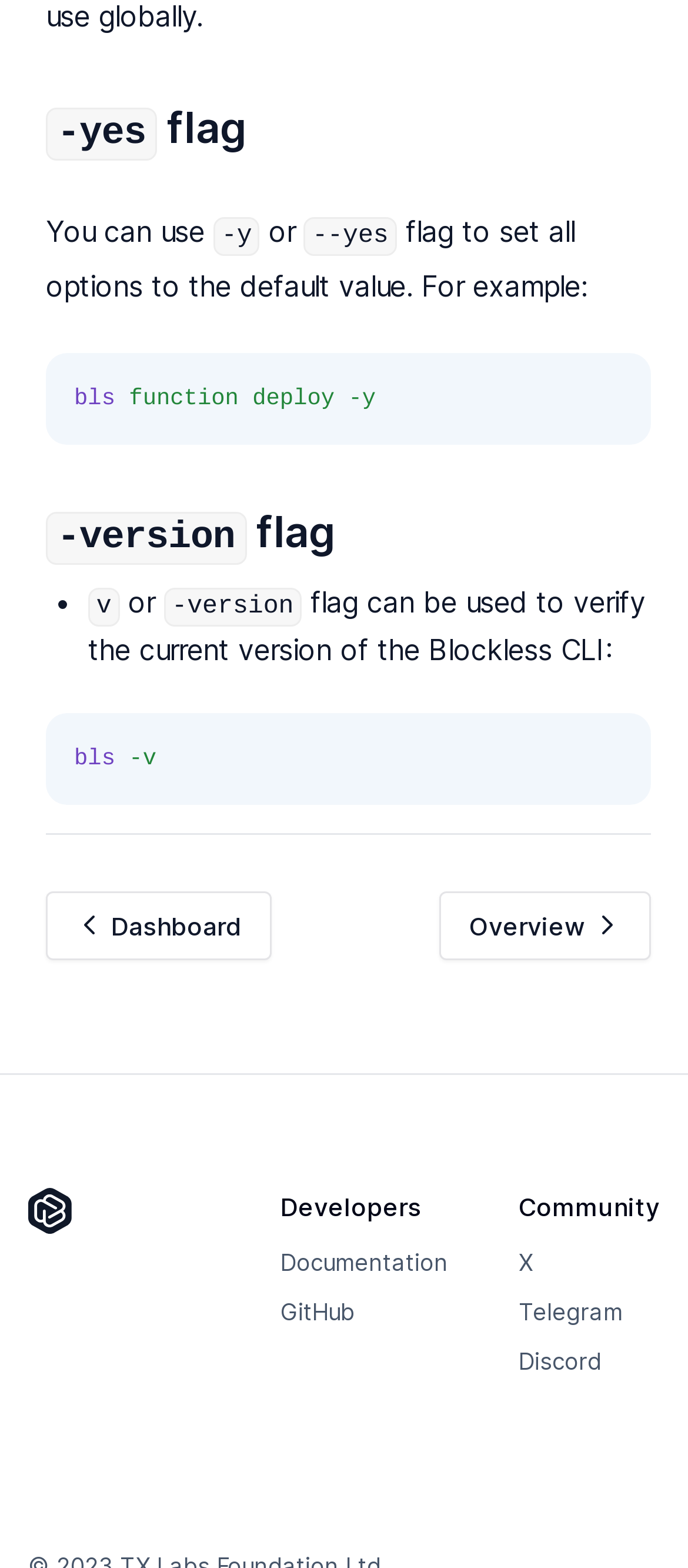Can you find the bounding box coordinates for the element that needs to be clicked to execute this instruction: "Click the 'Dashboard' link"? The coordinates should be given as four float numbers between 0 and 1, i.e., [left, top, right, bottom].

[0.067, 0.568, 0.395, 0.612]